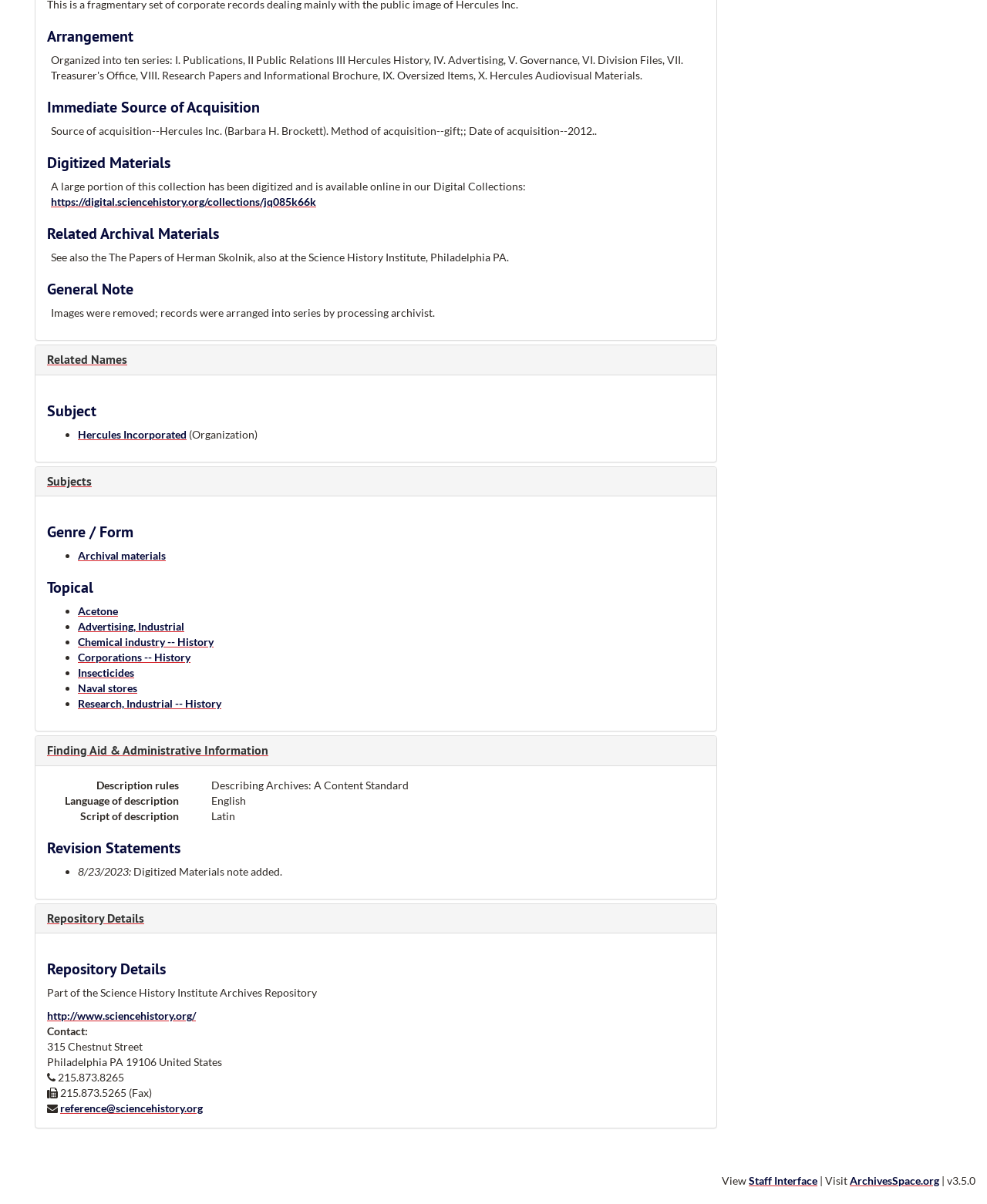Show the bounding box coordinates for the HTML element as described: "Research, Industrial -- History".

[0.079, 0.579, 0.224, 0.59]